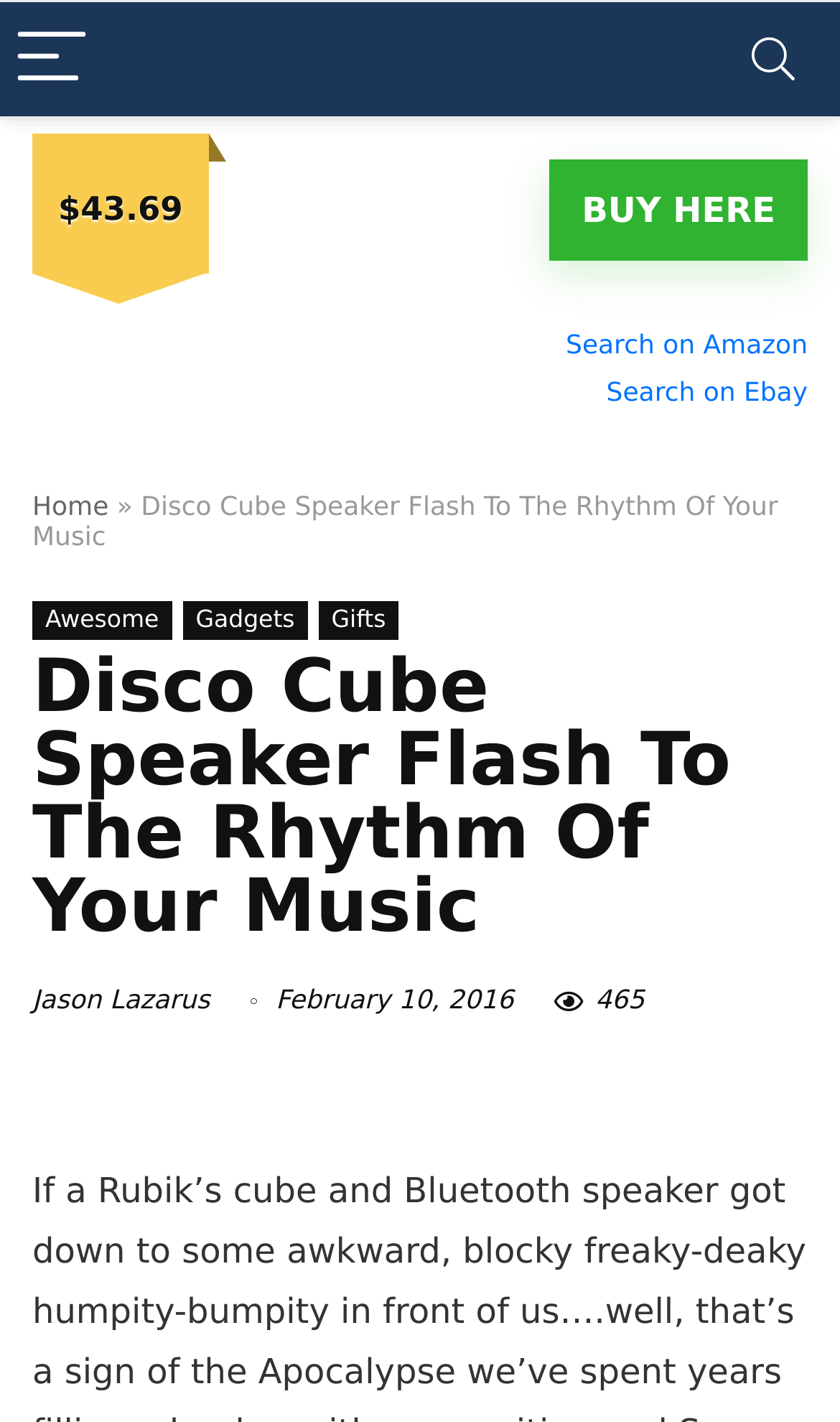Determine the coordinates of the bounding box for the clickable area needed to execute this instruction: "Buy the product".

[0.654, 0.112, 0.962, 0.183]